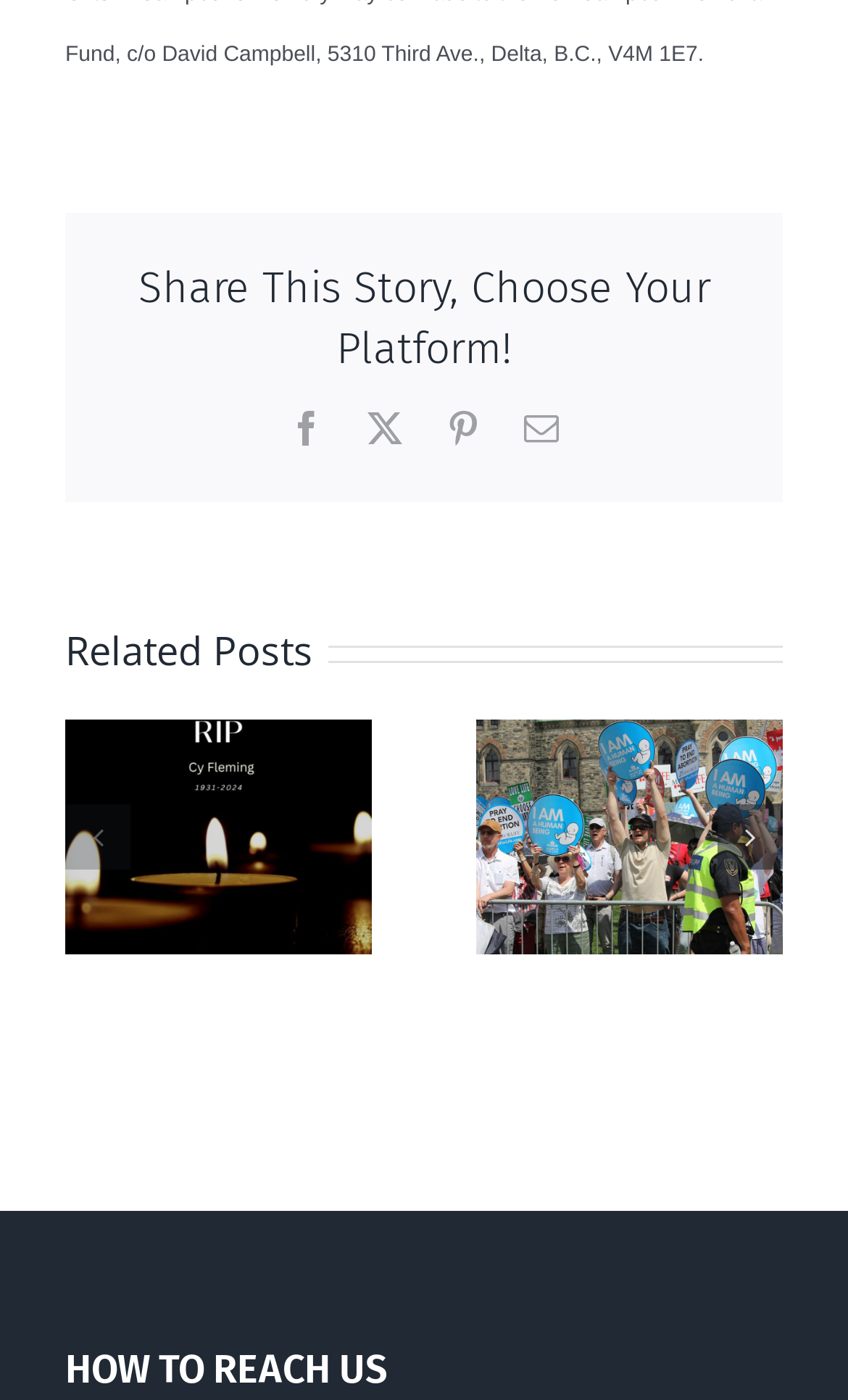Please mark the clickable region by giving the bounding box coordinates needed to complete this instruction: "Read article 'Why I’m going to the 2023 National March for Life'".

[0.244, 0.505, 0.518, 0.758]